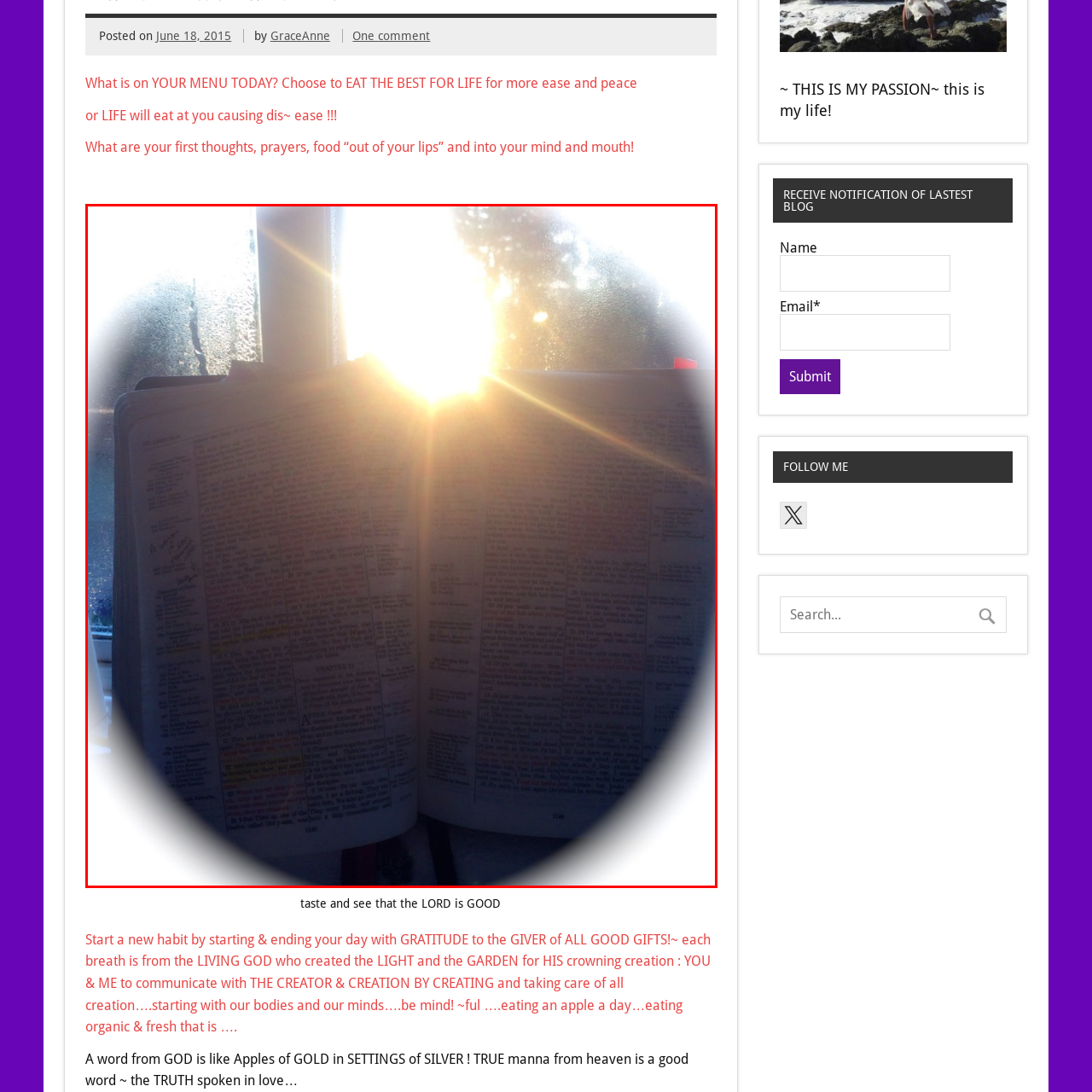Look at the image enclosed within the red outline and answer the question with a single word or phrase:
Are there notes in the Bible?

Possibly